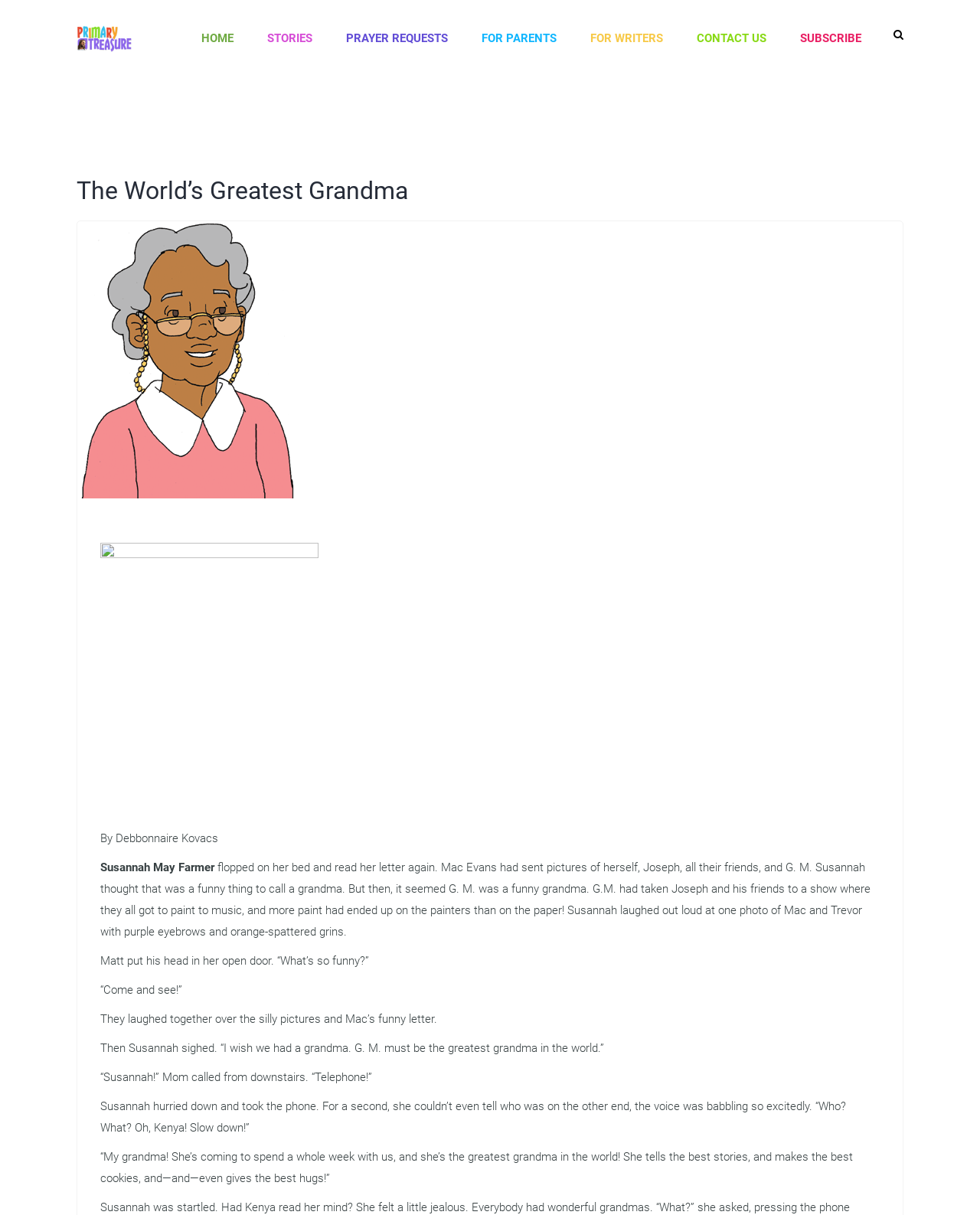What is Kenya excited about?
Examine the webpage screenshot and provide an in-depth answer to the question.

I found the answer by reading the story text, where it is mentioned that '“My grandma! She’s coming to spend a whole week with us, and she’s the greatest grandma in the world!...'